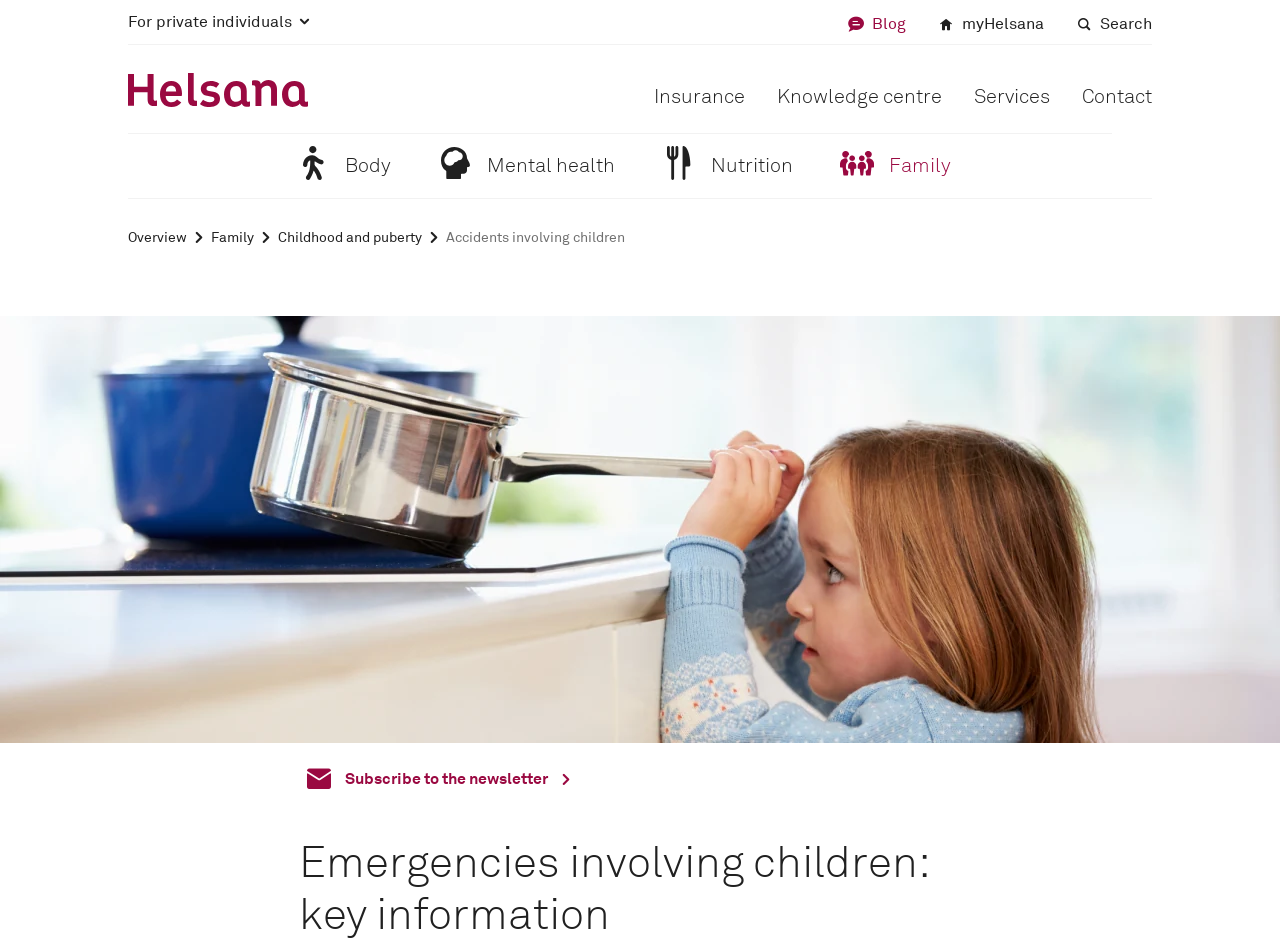Provide the bounding box coordinates for the area that should be clicked to complete the instruction: "Search for something".

[0.841, 0.013, 0.9, 0.038]